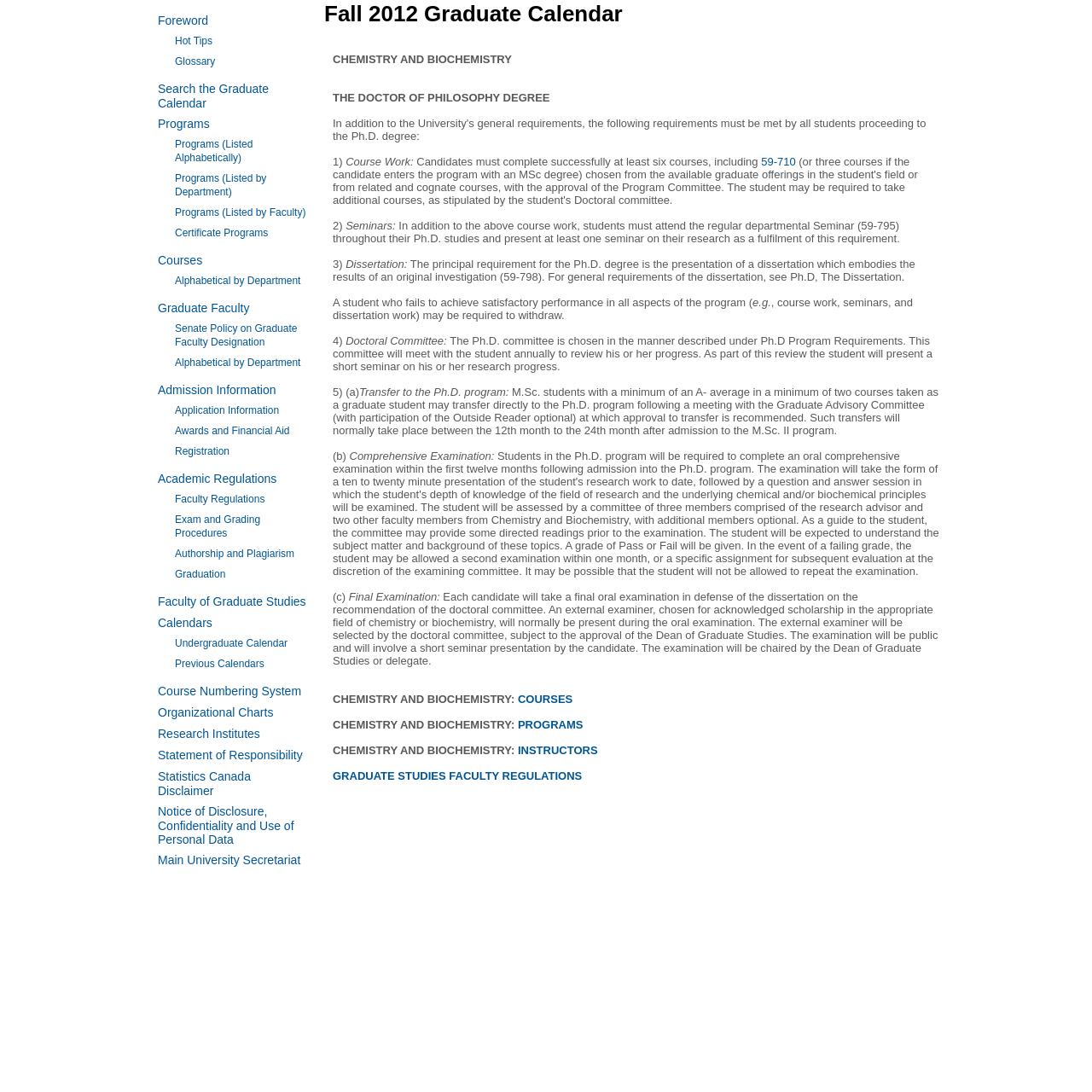From the screenshot, find the bounding box of the UI element matching this description: "Main University Secretariat". Supply the bounding box coordinates in the form [left, top, right, bottom], each a float between 0 and 1.

[0.145, 0.781, 0.275, 0.794]